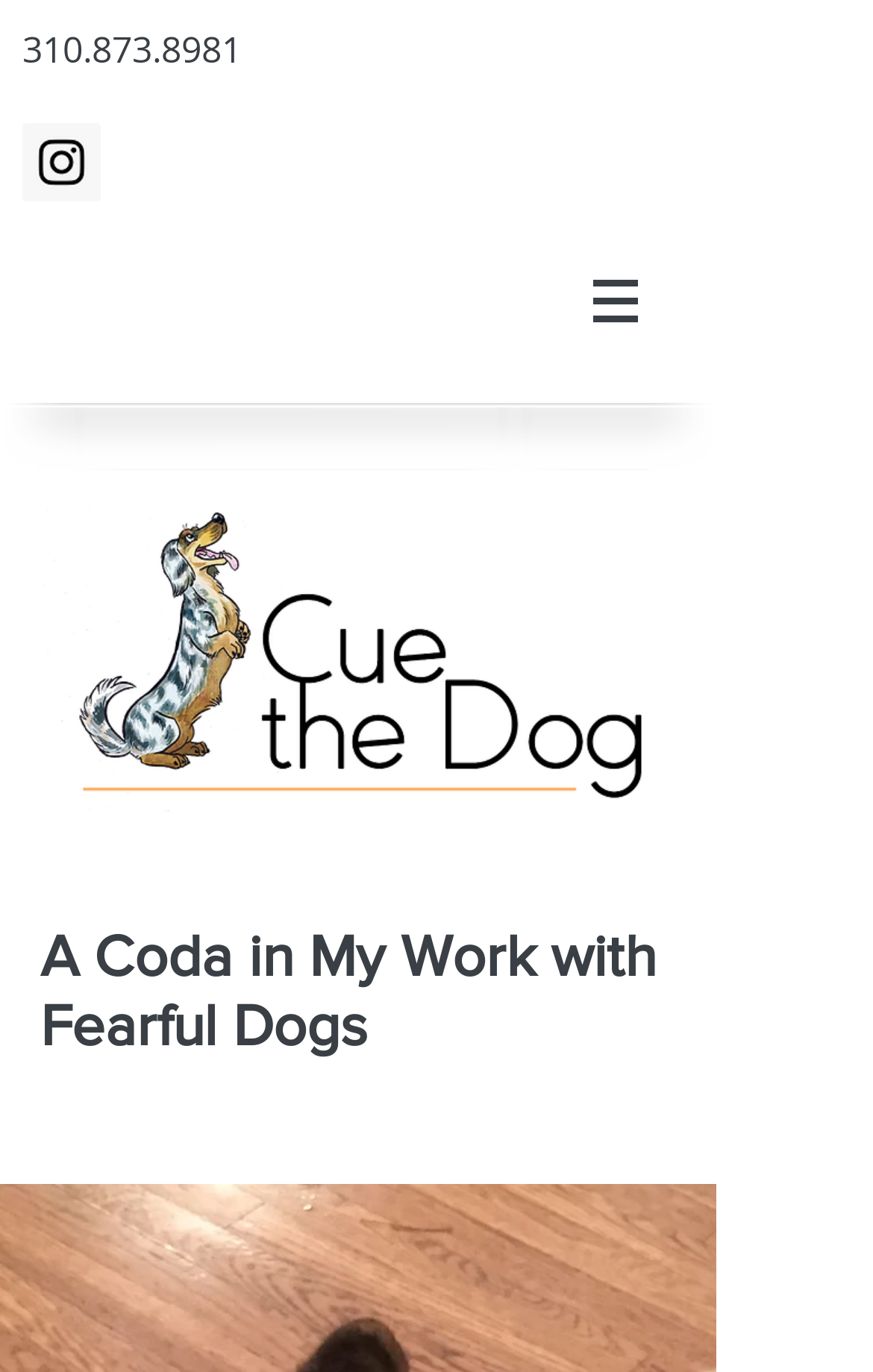What is the image above the heading? Based on the image, give a response in one word or a short phrase.

Untitled-1.png